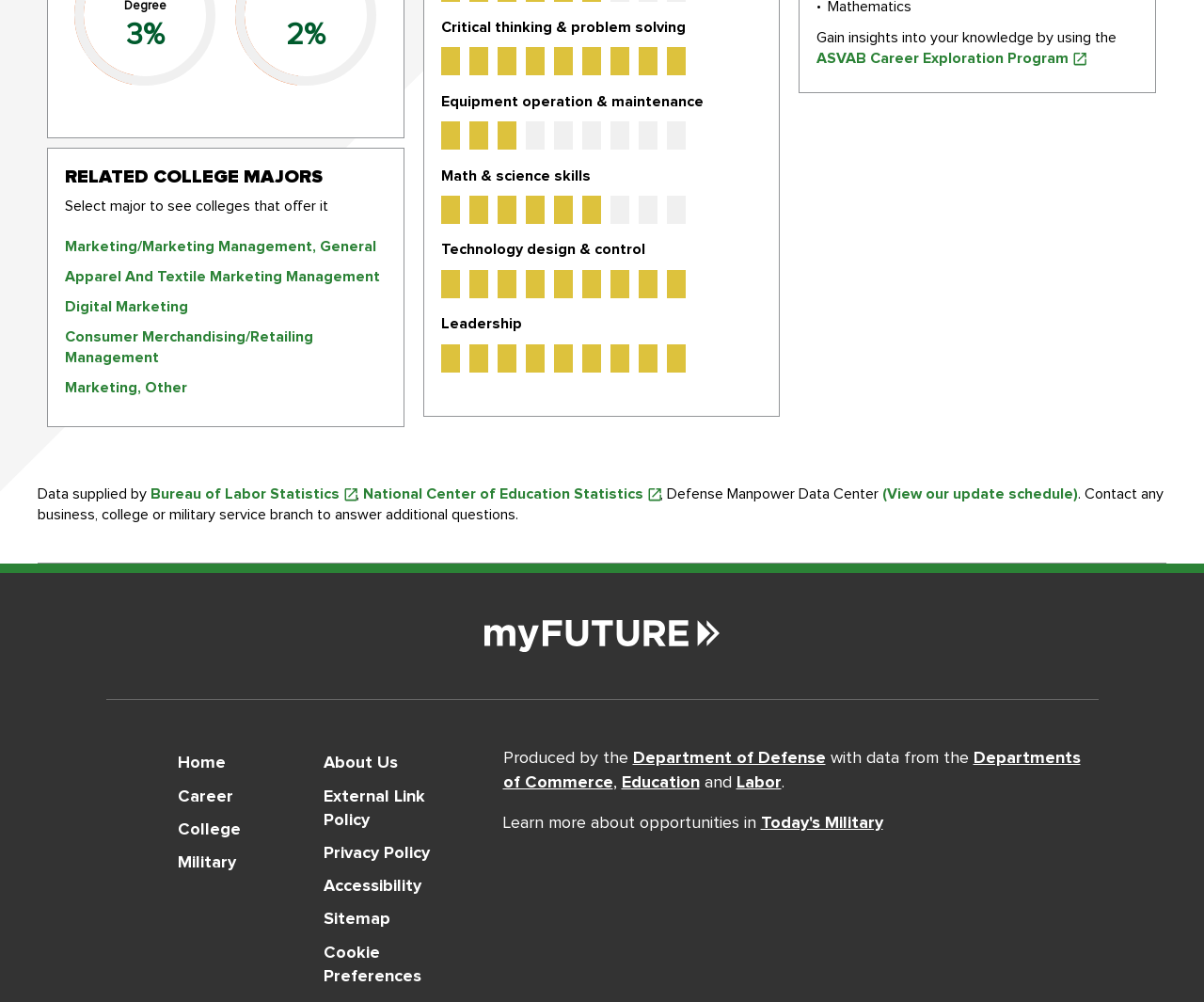Please identify the bounding box coordinates of the clickable element to fulfill the following instruction: "Learn more about 'Today's Military'". The coordinates should be four float numbers between 0 and 1, i.e., [left, top, right, bottom].

[0.632, 0.813, 0.733, 0.83]